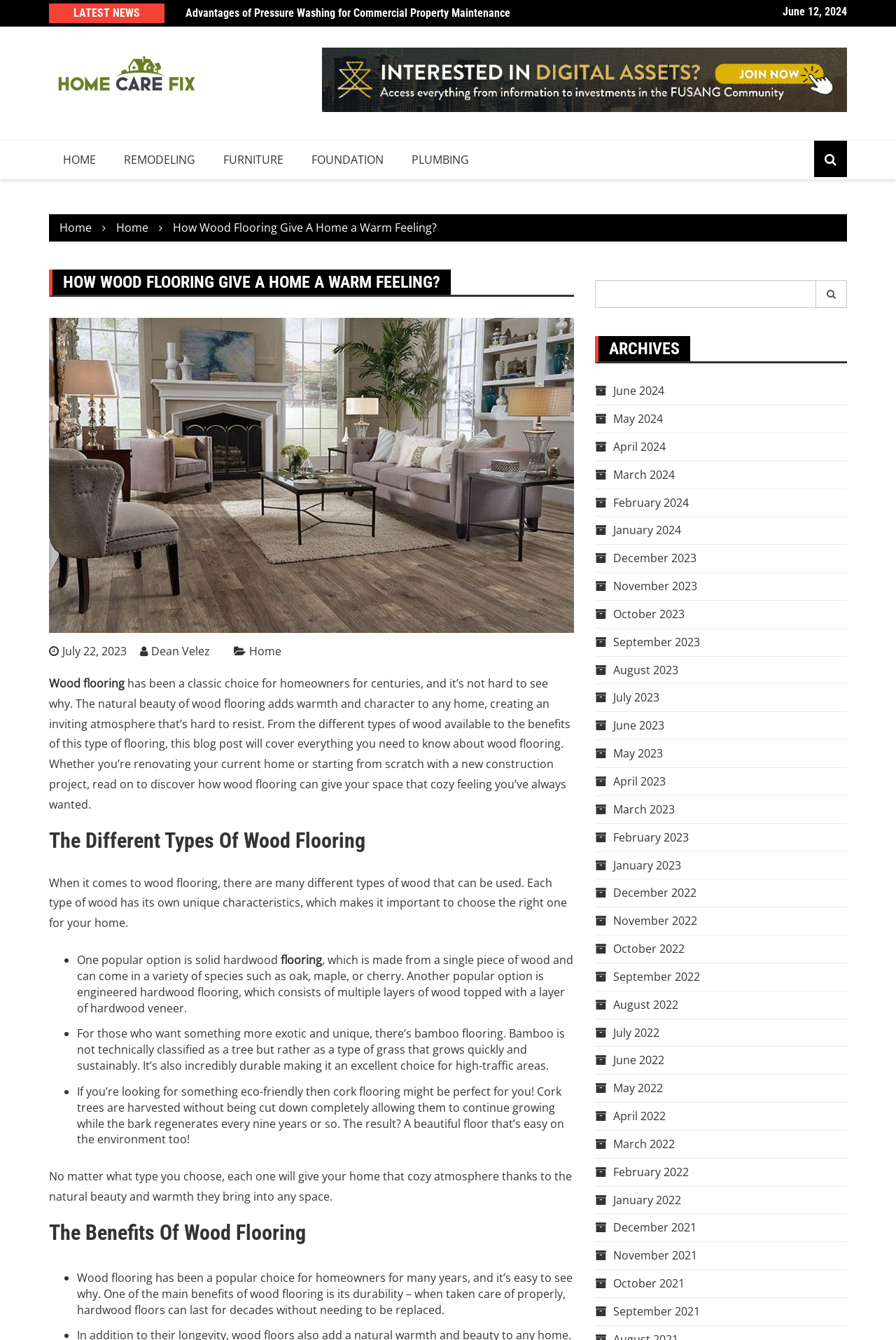Analyze the image and provide a detailed answer to the question: What type of wood is mentioned as an option for wood flooring?

The article mentions that solid hardwood is a popular option for wood flooring, and it can come in a variety of species such as oak, maple, or cherry.